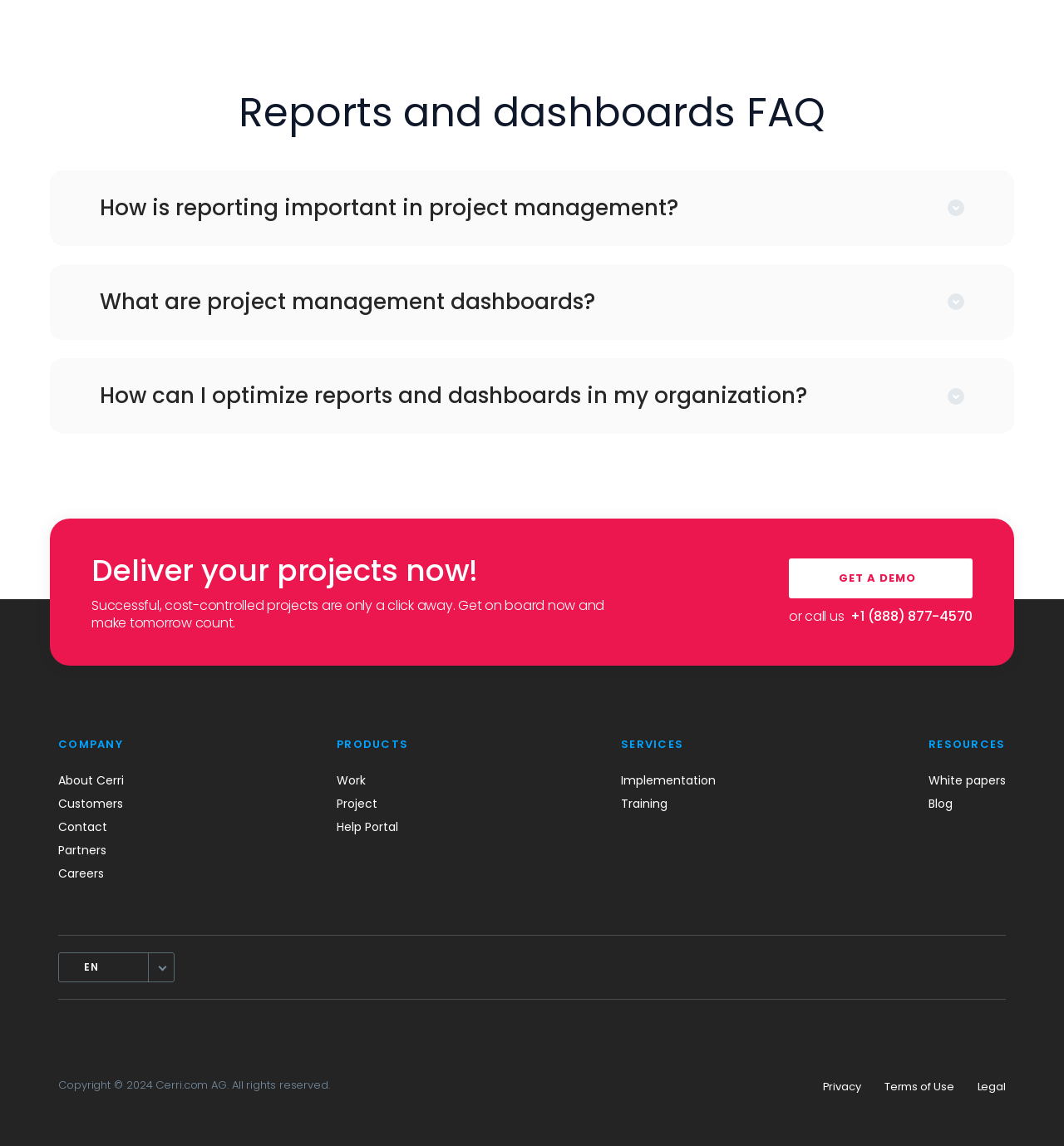Answer the following query concisely with a single word or phrase:
What is the main topic of this webpage?

Reports and dashboards FAQ